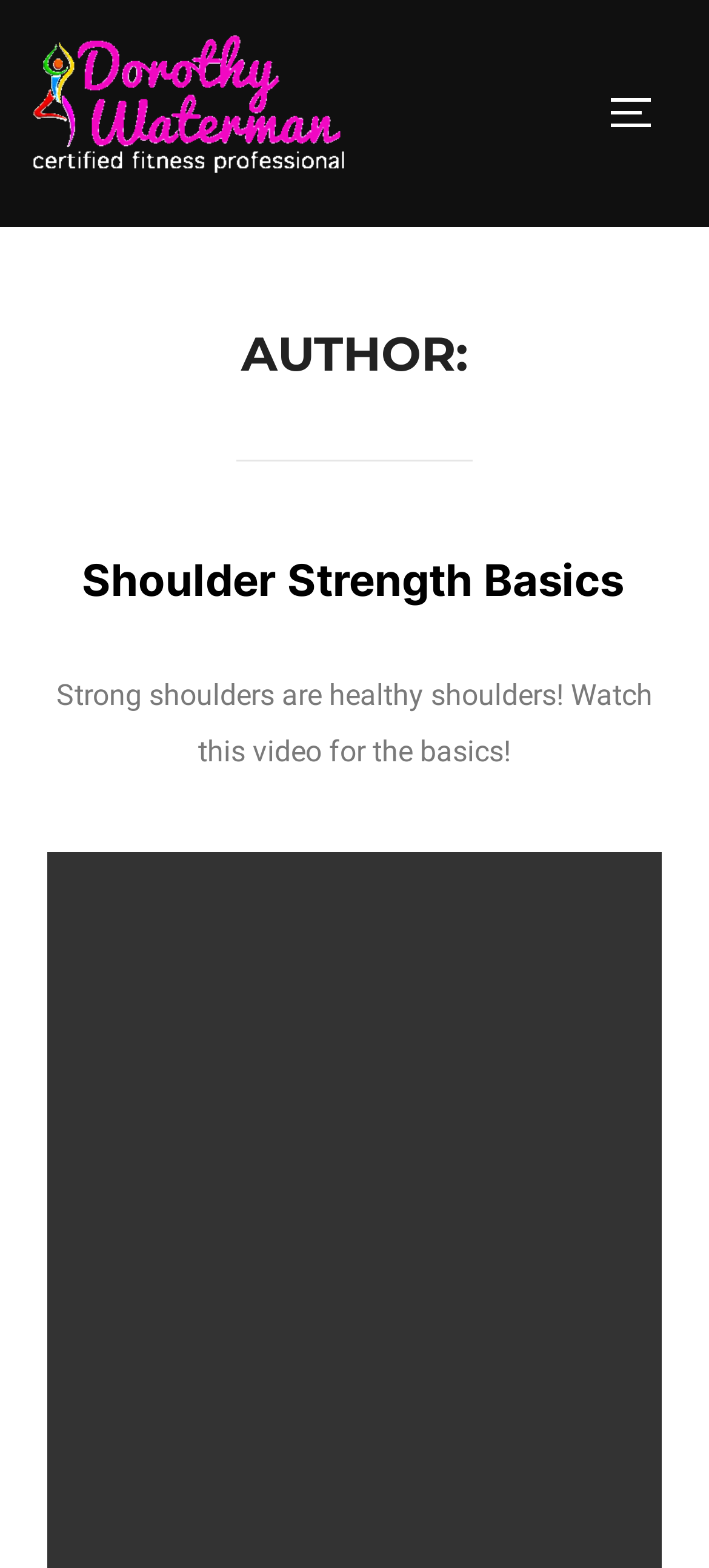Use a single word or phrase to answer the question:
What is the main topic of the webpage?

Fitness over 50